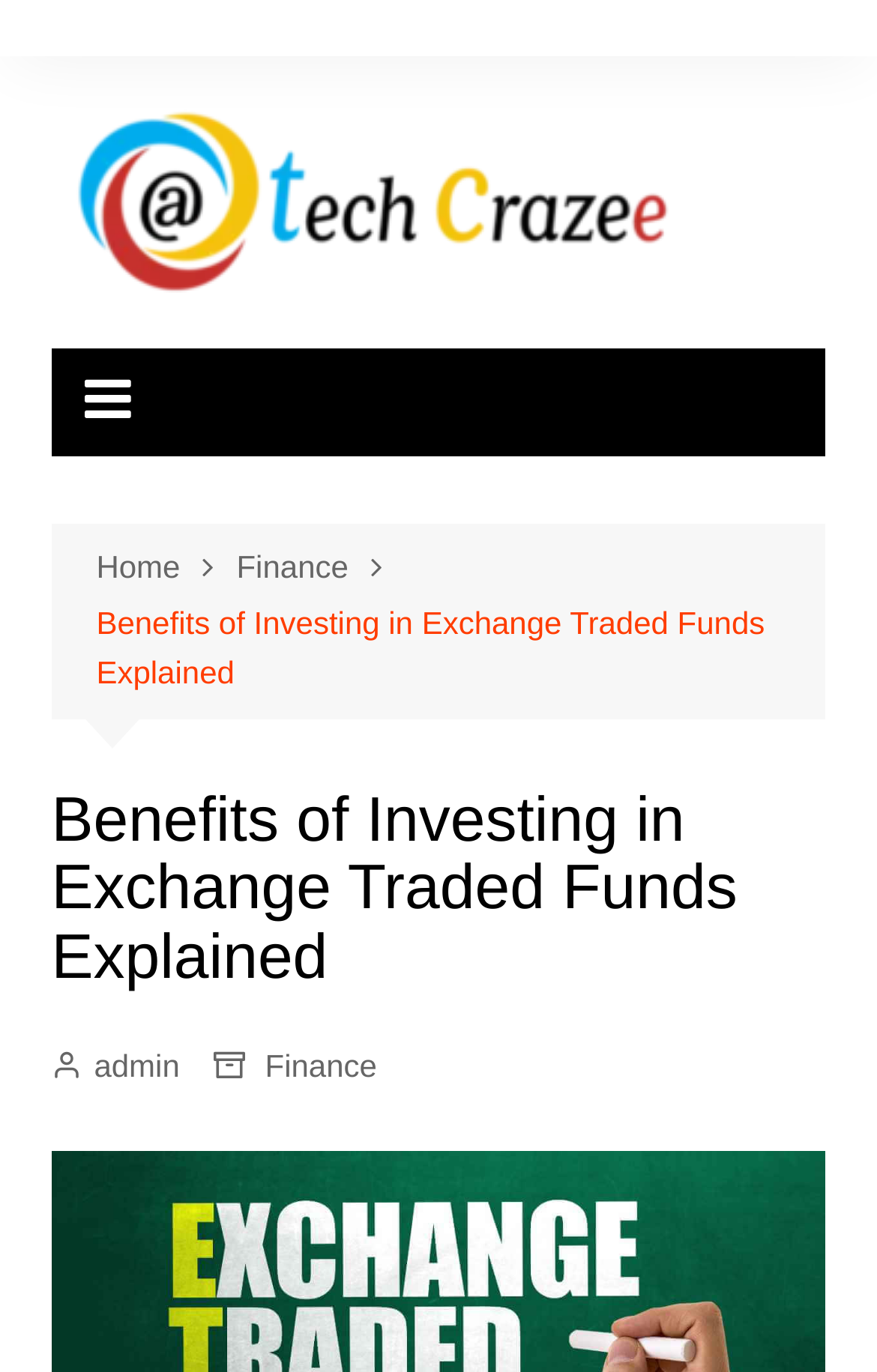How many links are in the breadcrumb navigation?
Look at the image and provide a detailed response to the question.

I counted the links in the breadcrumb navigation and found three links: 'Home', 'Finance', and 'Benefits of Investing in Exchange Traded Funds Explained'.